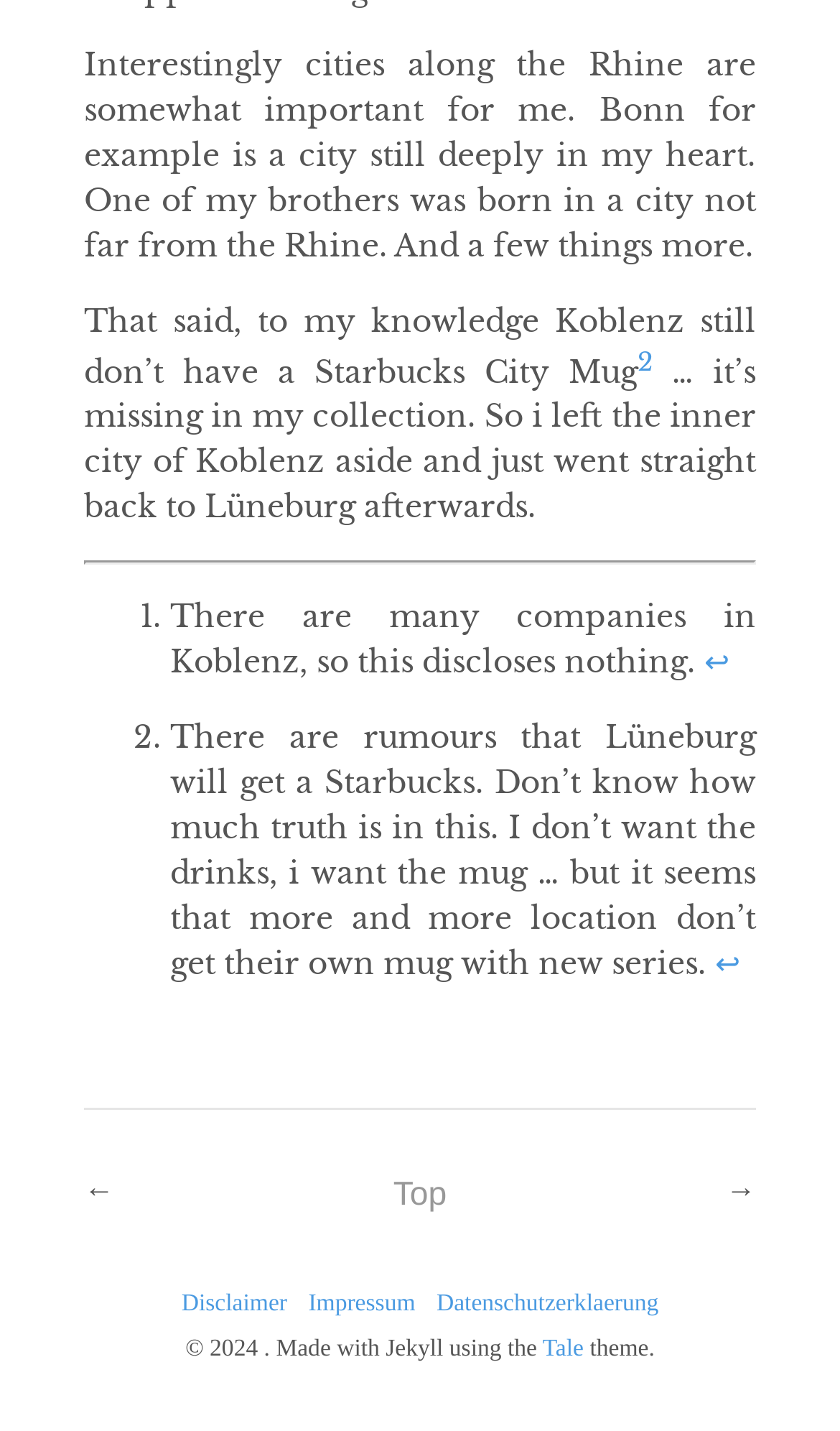Find the bounding box coordinates of the clickable element required to execute the following instruction: "Go to next page". Provide the coordinates as four float numbers between 0 and 1, i.e., [left, top, right, bottom].

[0.864, 0.818, 0.9, 0.85]